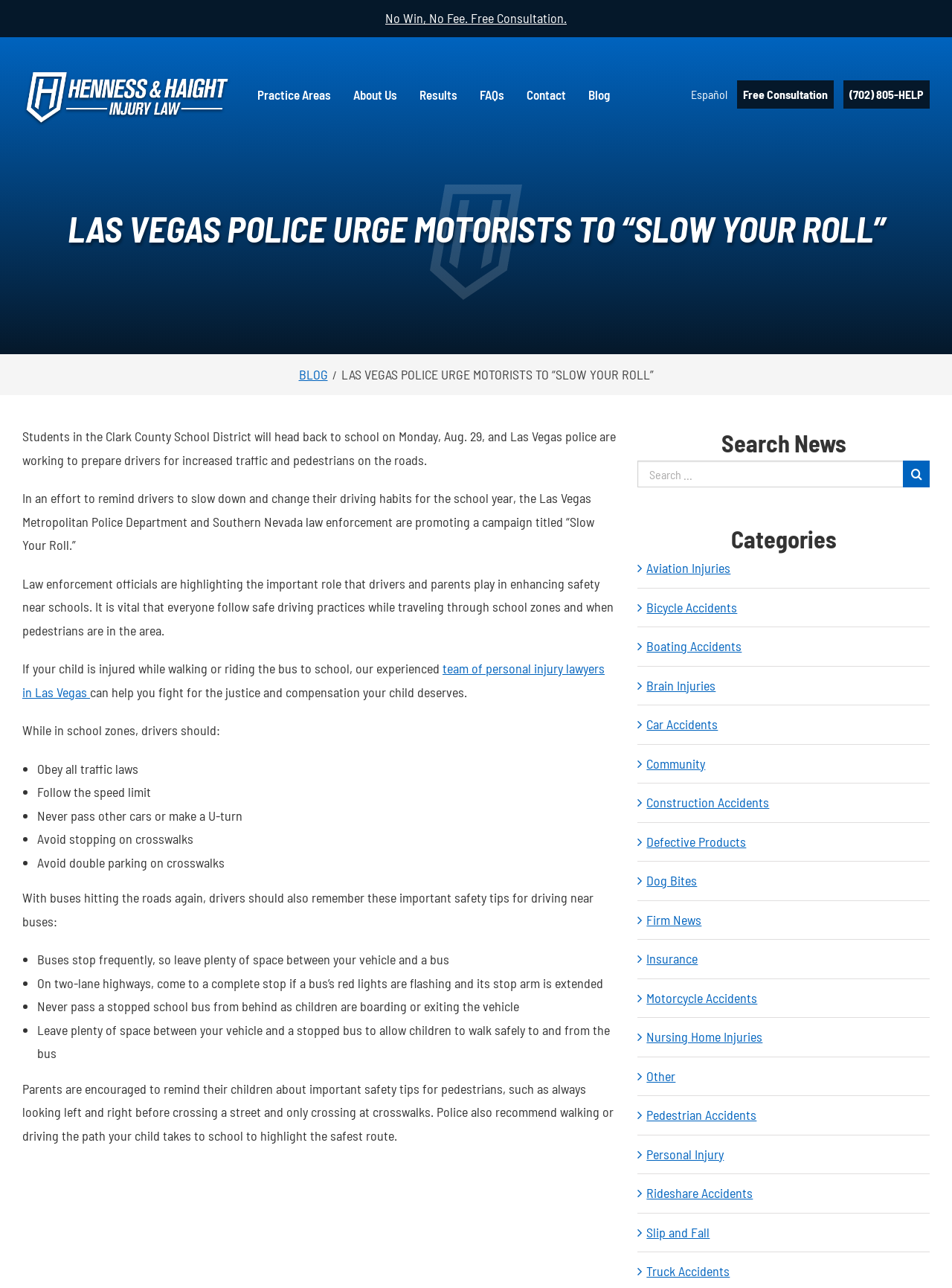Identify and provide the title of the webpage.

LAS VEGAS POLICE URGE MOTORISTS TO “SLOW YOUR ROLL”